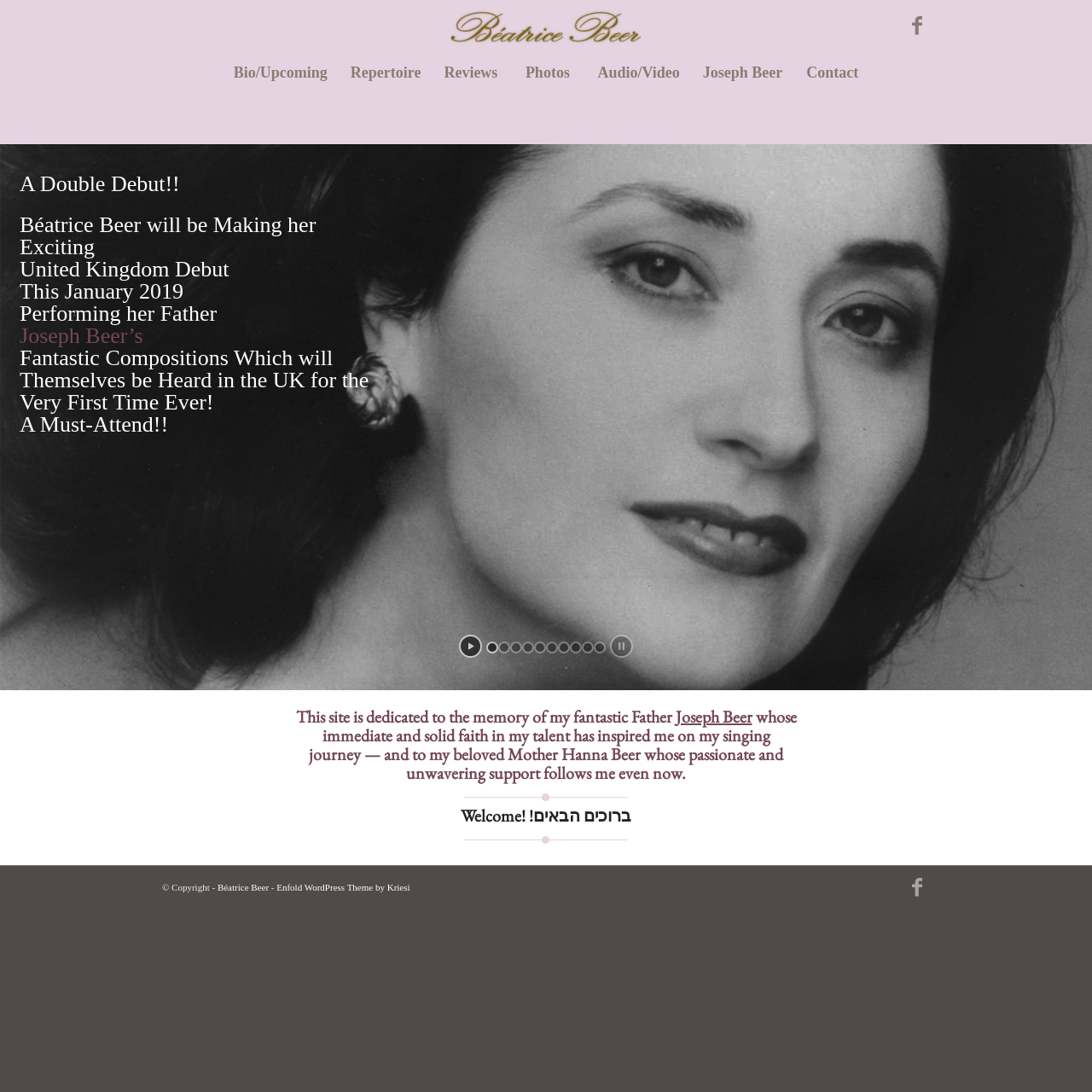What is the copyright holder of the website?
Provide a detailed answer to the question, using the image to inform your response.

The copyright holder of the website can be found at the bottom of the webpage, where it says '© Copyright - Béatrice Beer'. This indicates that Béatrice Beer is the copyright holder of the website.